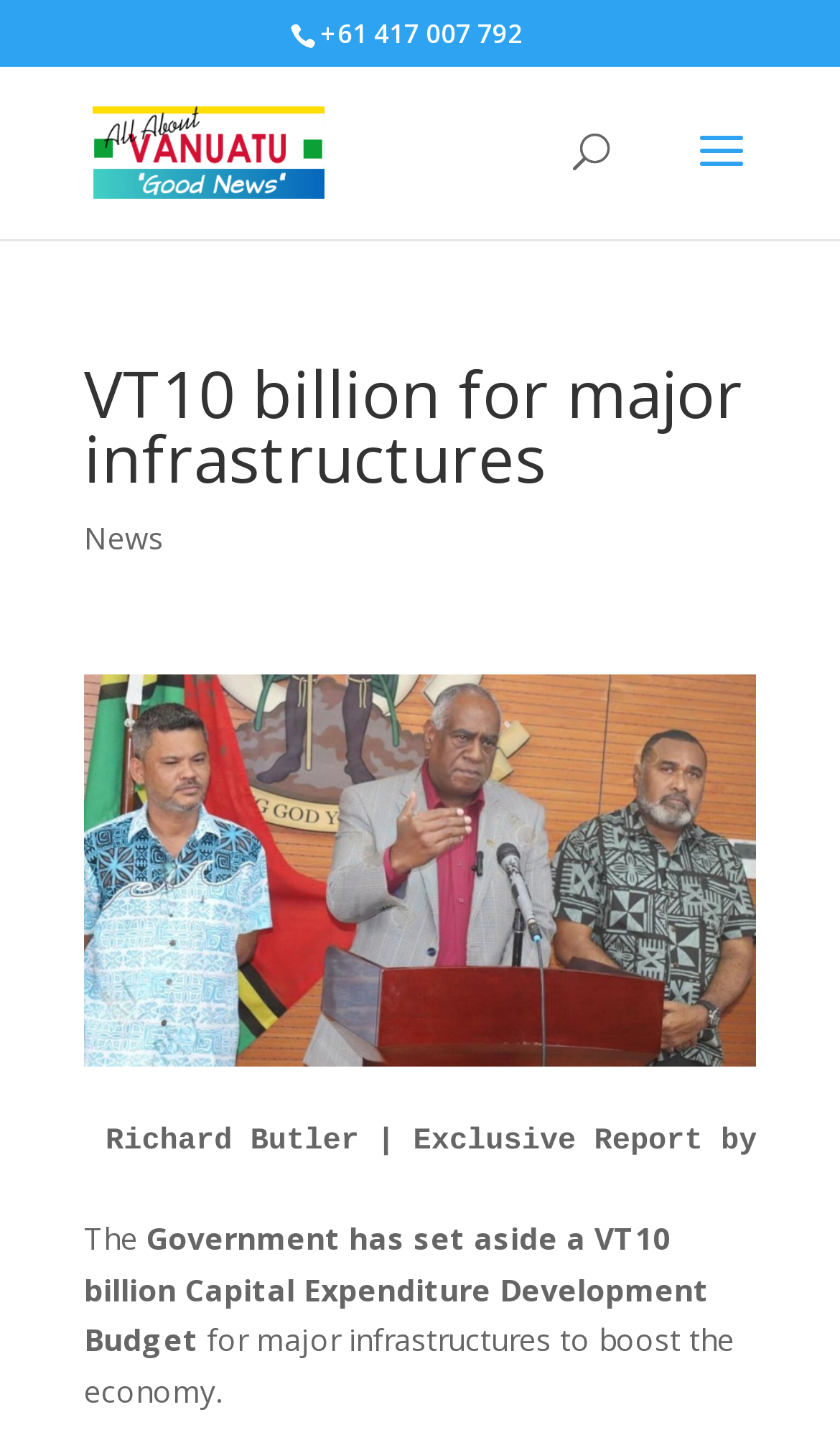Give the bounding box coordinates for the element described as: "name="s" placeholder="Search …" title="Search for:"".

[0.463, 0.045, 0.823, 0.048]